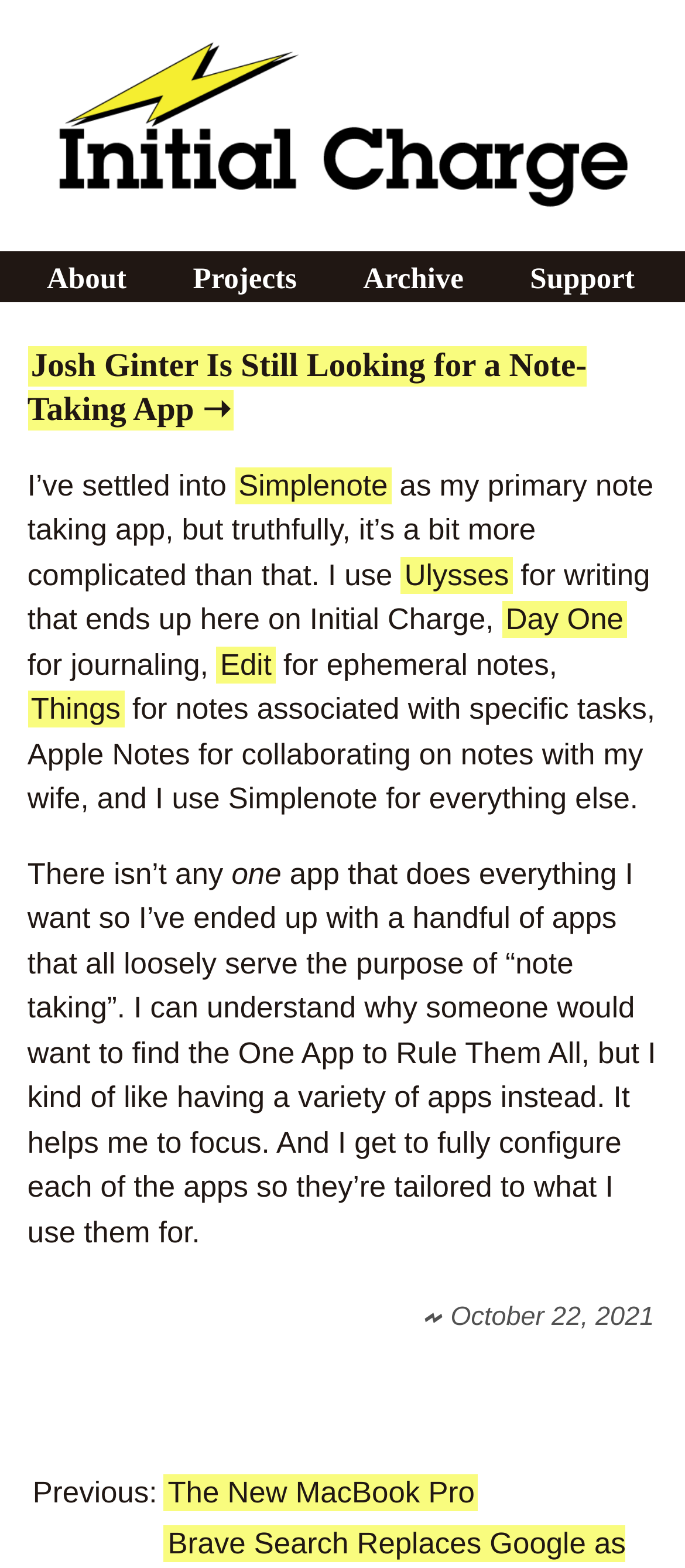Please answer the following question using a single word or phrase: 
What is the purpose of the author's use of multiple note-taking apps?

To focus